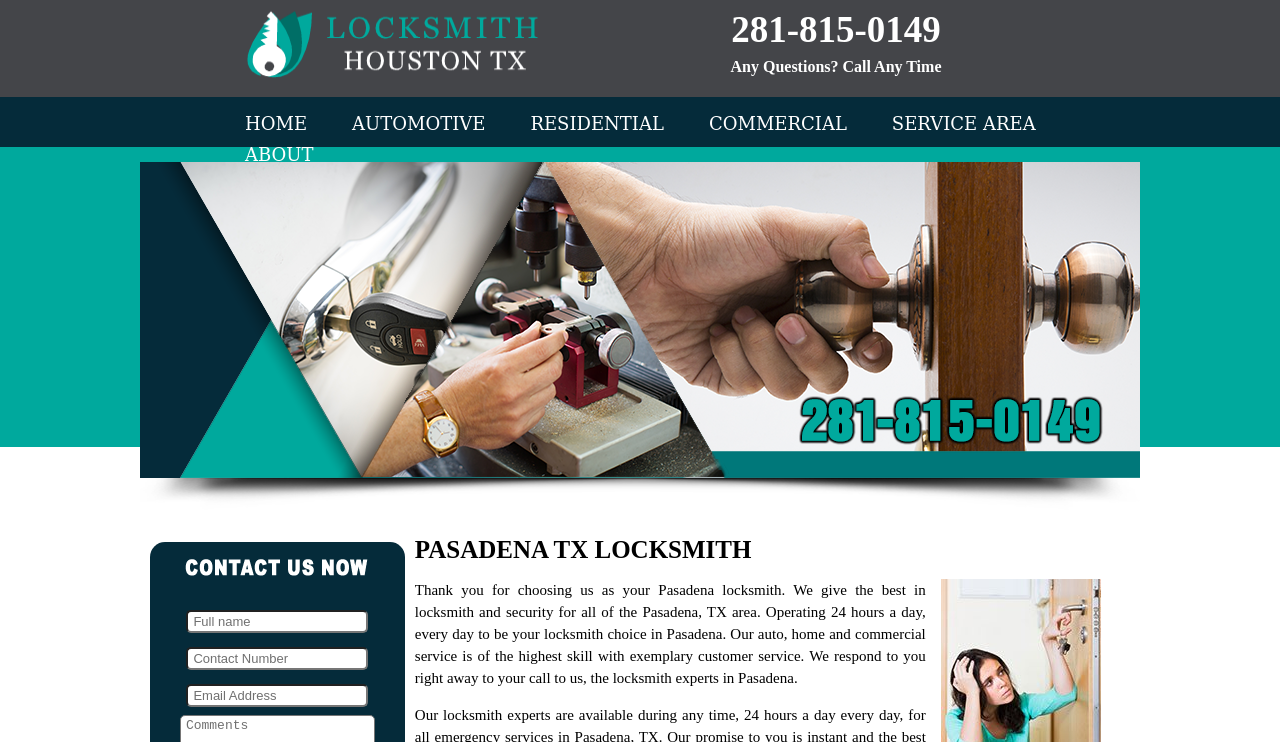Please answer the following question using a single word or phrase: 
What area does the locksmith serve?

Pasadena, TX